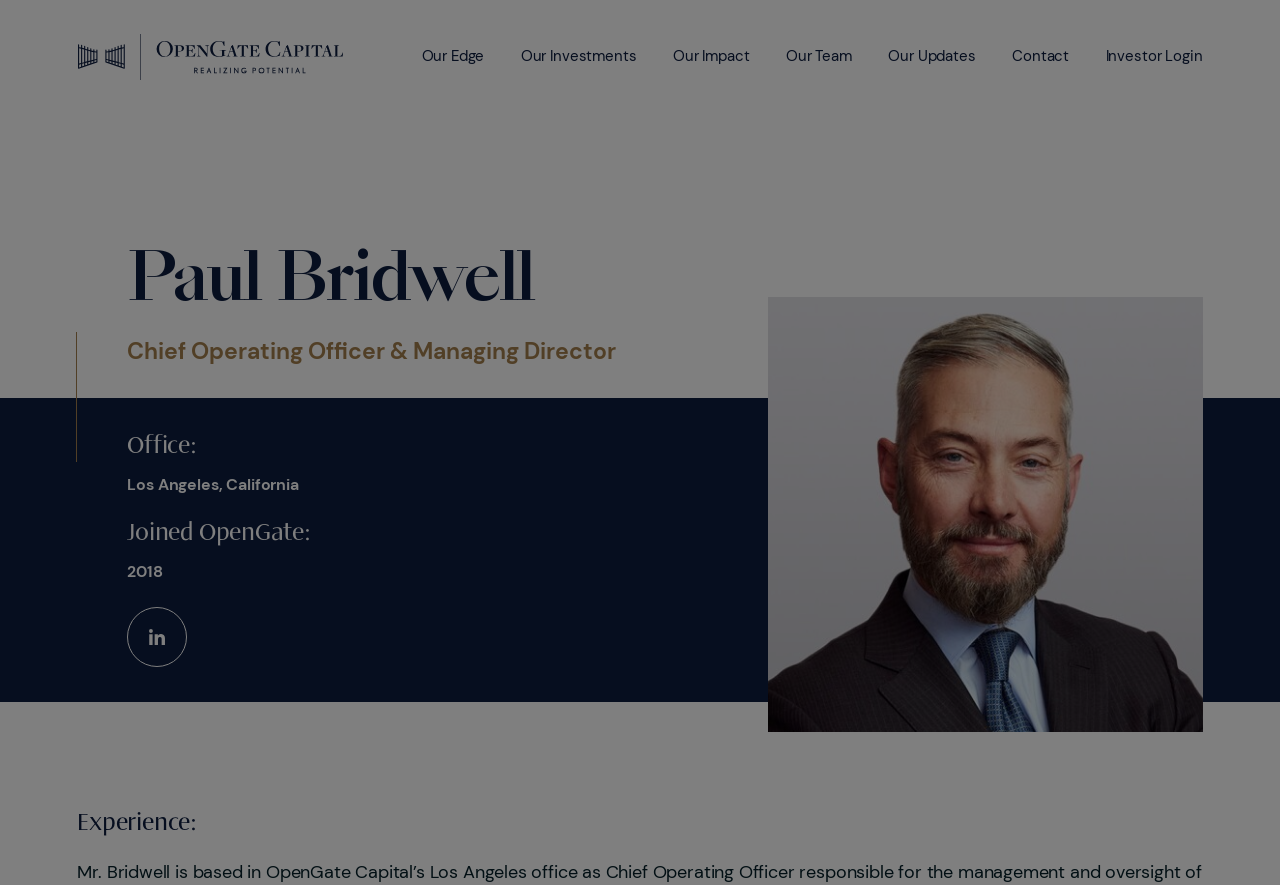Please determine the bounding box coordinates of the area that needs to be clicked to complete this task: 'contact us'. The coordinates must be four float numbers between 0 and 1, formatted as [left, top, right, bottom].

[0.791, 0.0, 0.835, 0.128]